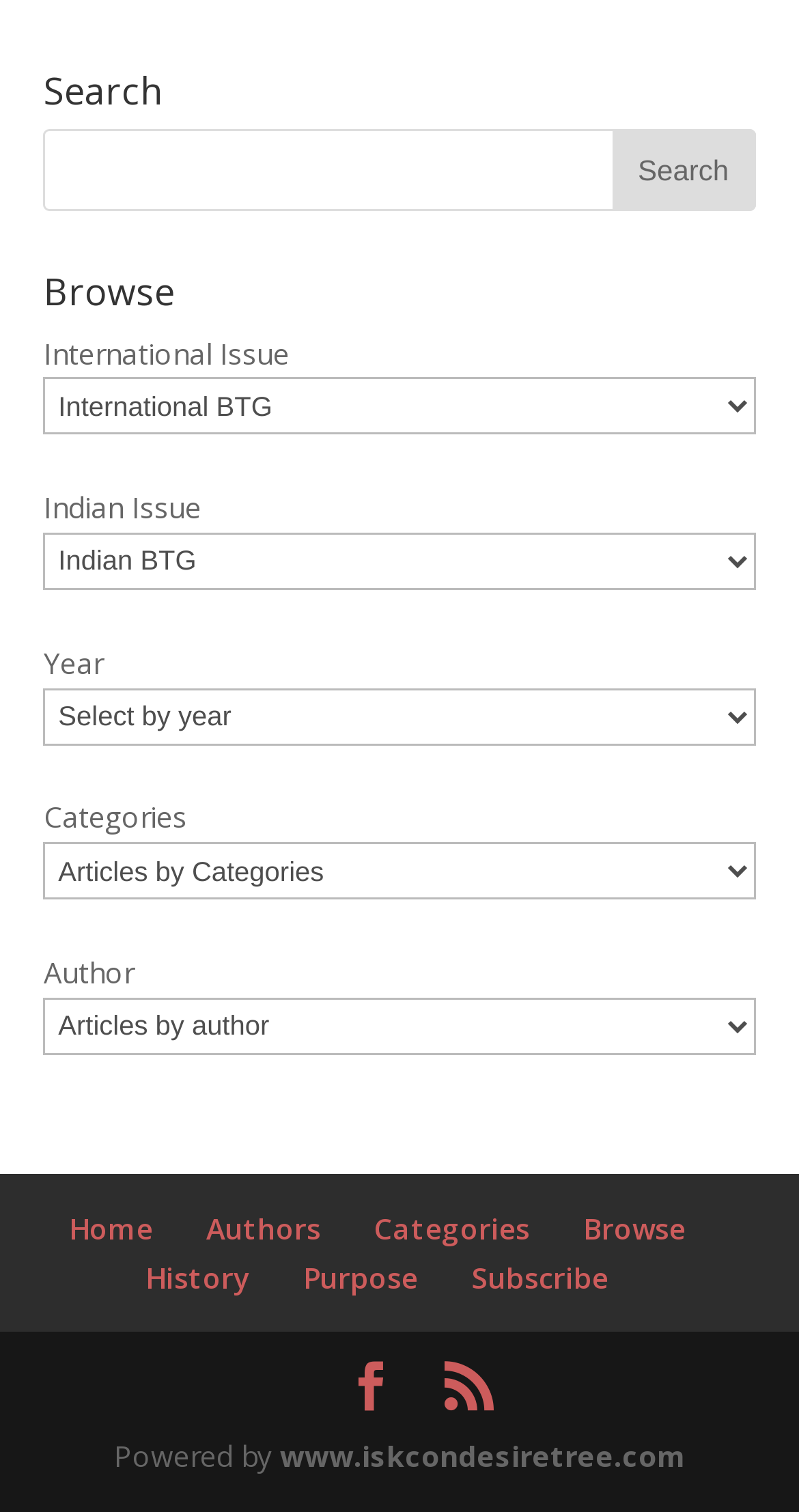Pinpoint the bounding box coordinates of the element you need to click to execute the following instruction: "Select an international issue". The bounding box should be represented by four float numbers between 0 and 1, in the format [left, top, right, bottom].

[0.055, 0.25, 0.945, 0.288]